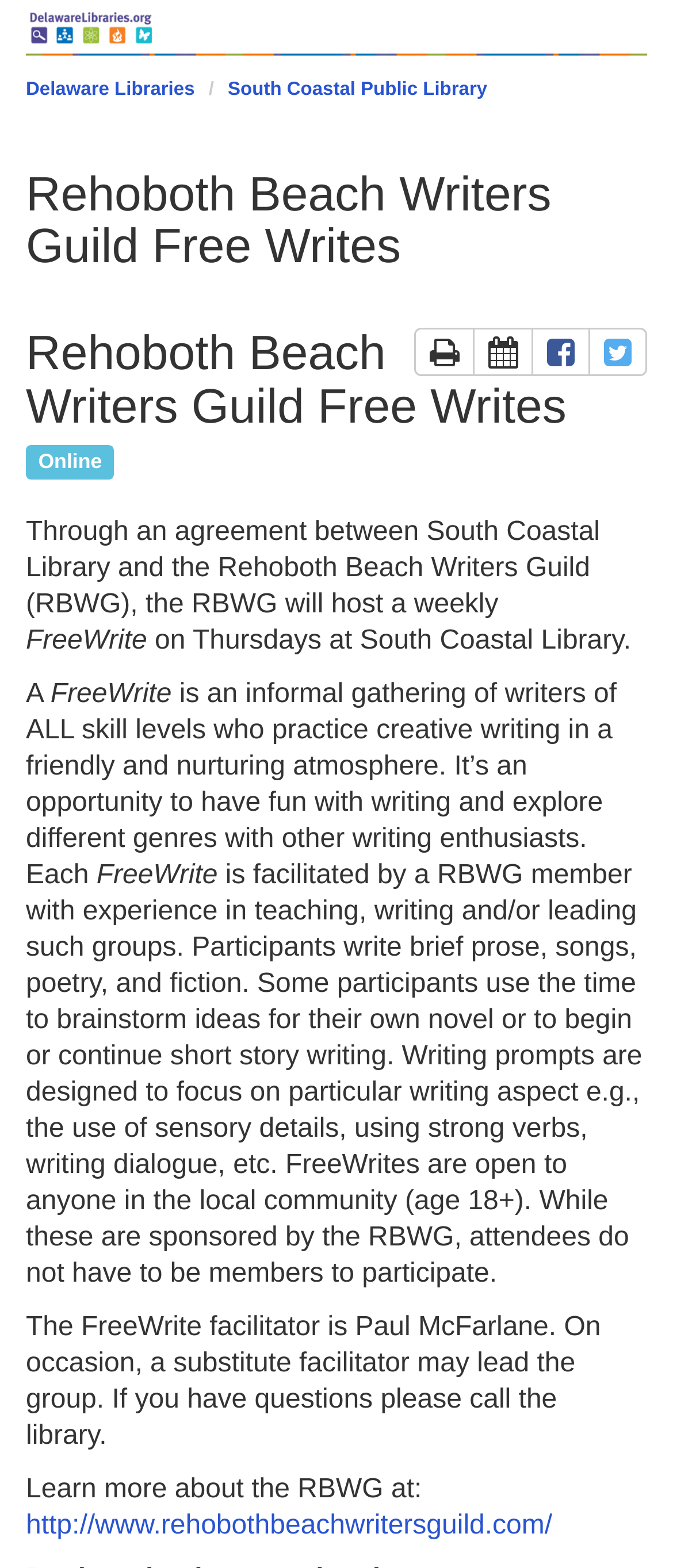Please provide a one-word or phrase answer to the question: 
What is the purpose of the FreeWrite event?

To have fun with writing and explore different genres